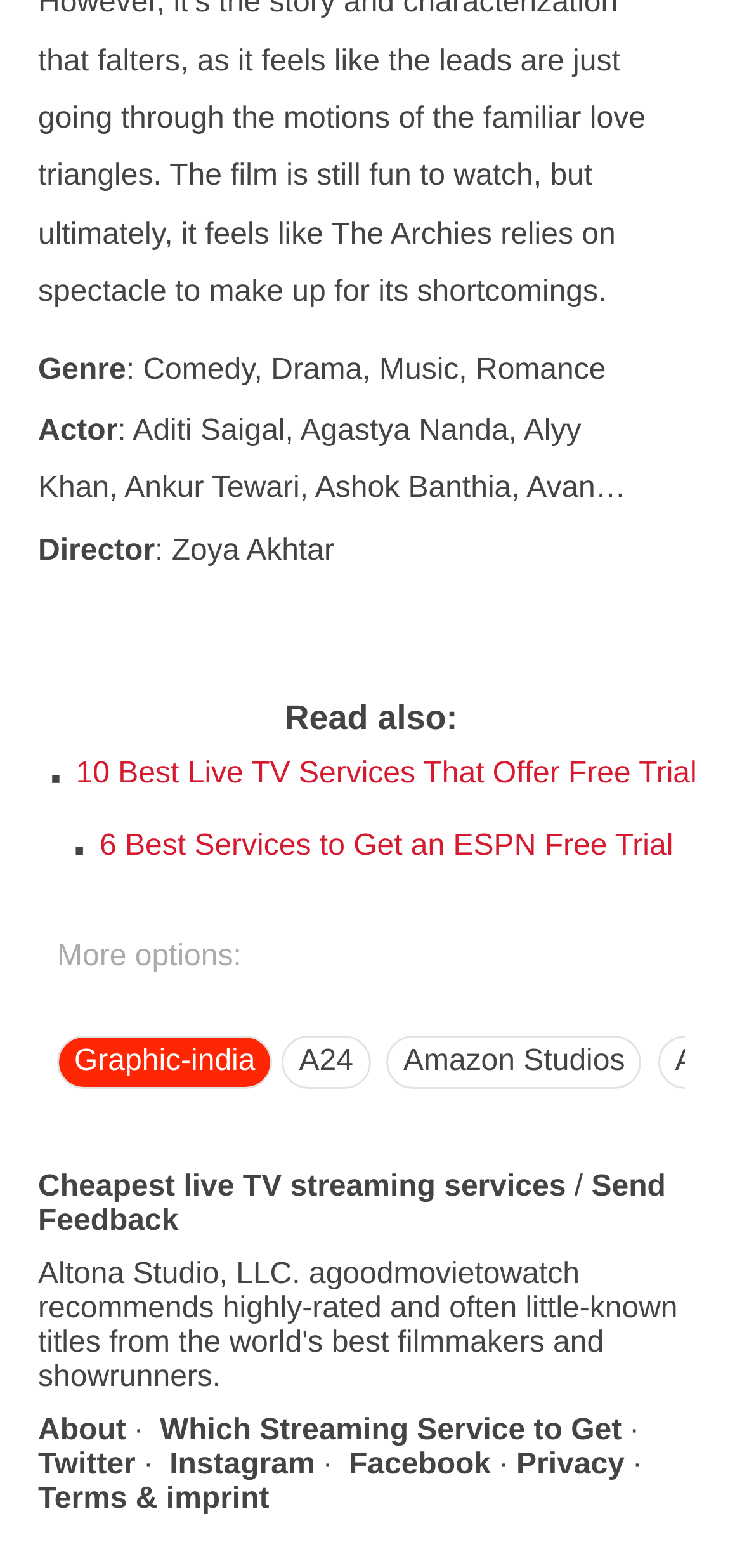Using the webpage screenshot, locate the HTML element that fits the following description and provide its bounding box: "Send Feedback".

[0.051, 0.747, 0.897, 0.789]